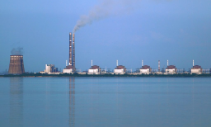Utilize the information from the image to answer the question in detail:
What is the purpose of the cooling tower?

The cooling tower is visible in the image, emitting a plume of steam into the sky, which suggests that its purpose is to release excess heat generated by the nuclear reactors, a crucial function in the operation of a nuclear power plant.